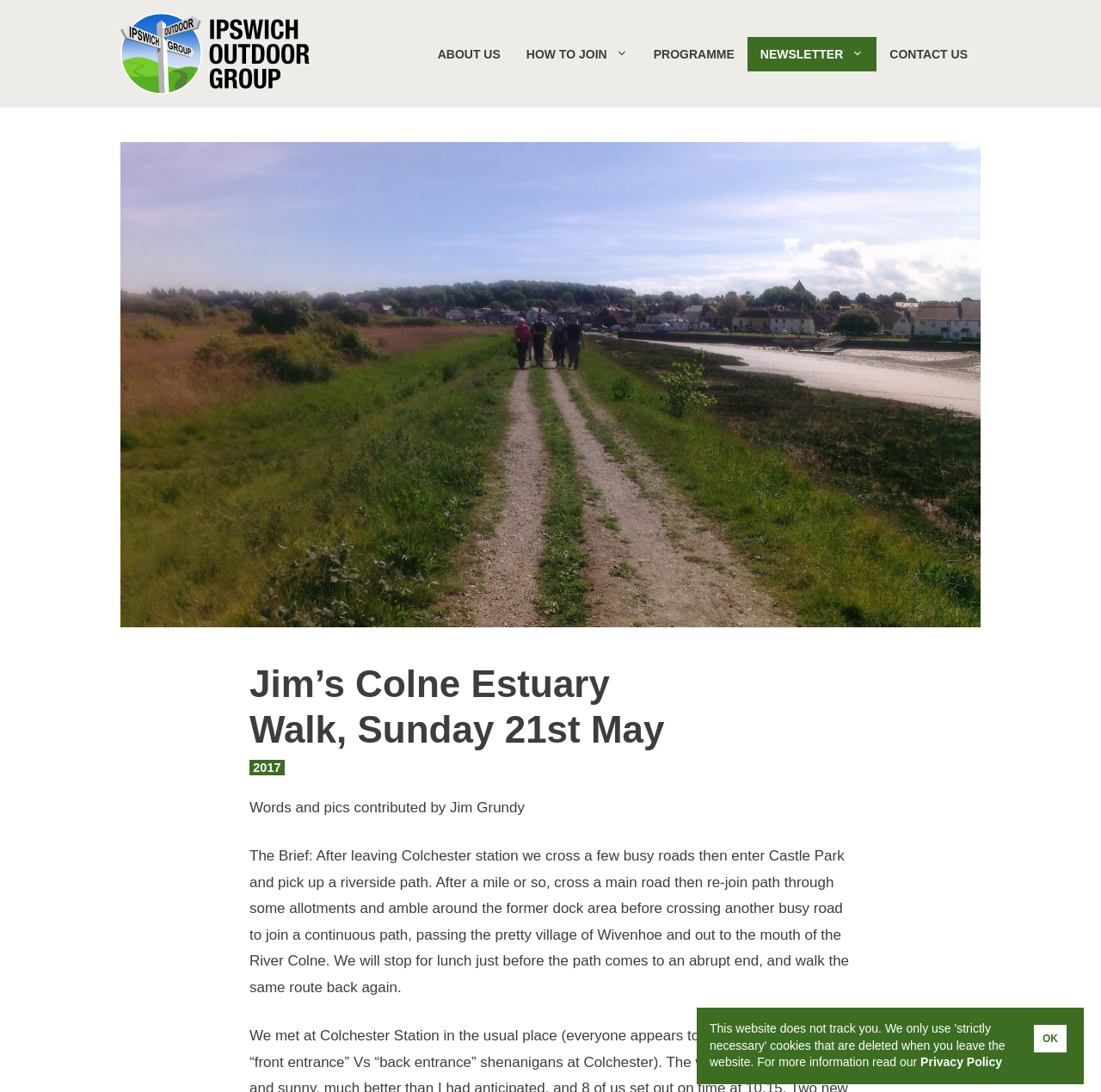Highlight the bounding box coordinates of the element that should be clicked to carry out the following instruction: "View Privacy Policy". The coordinates must be given as four float numbers ranging from 0 to 1, i.e., [left, top, right, bottom].

[0.836, 0.966, 0.91, 0.979]